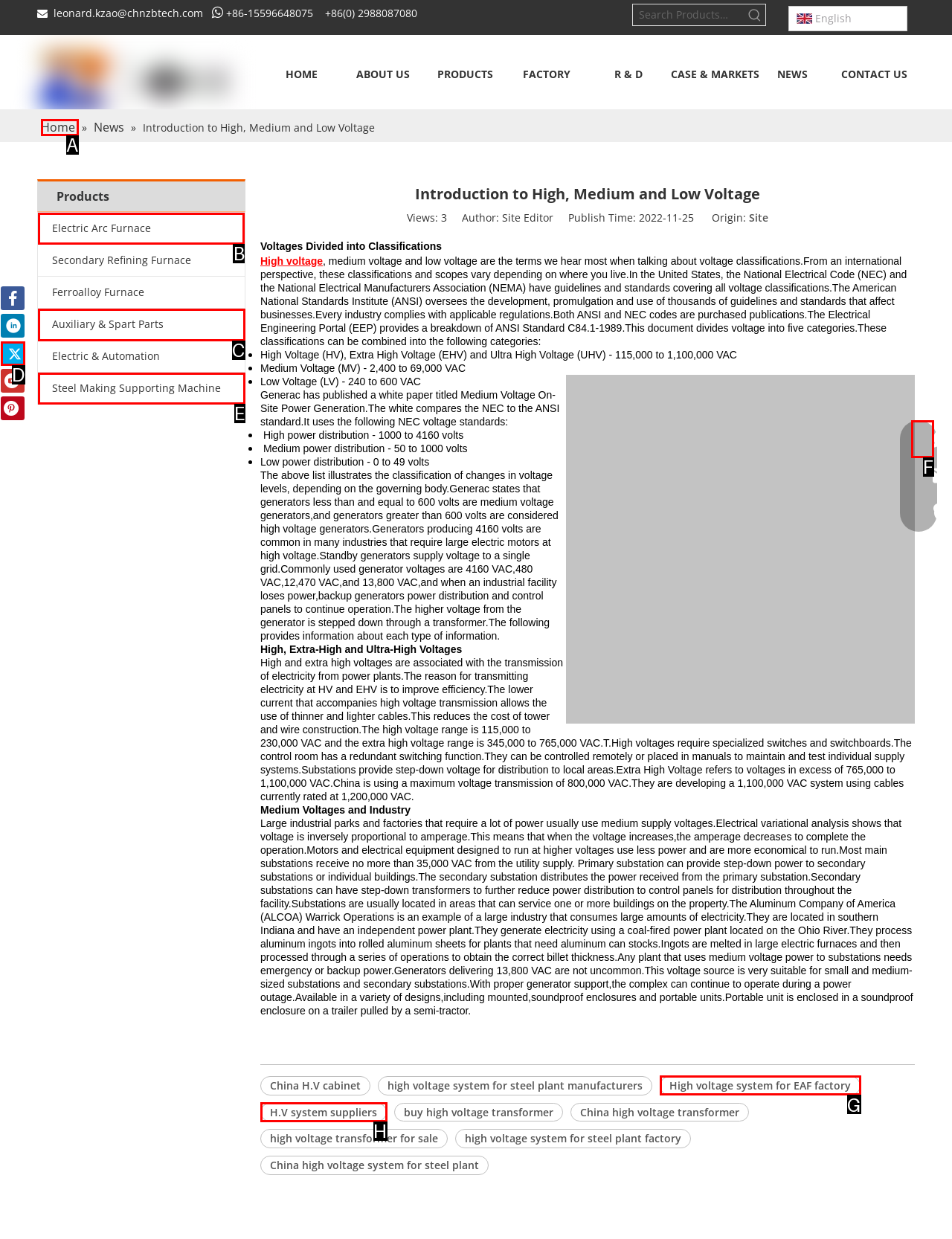Indicate the letter of the UI element that should be clicked to accomplish the task: Learn about Electric Arc Furnace. Answer with the letter only.

B